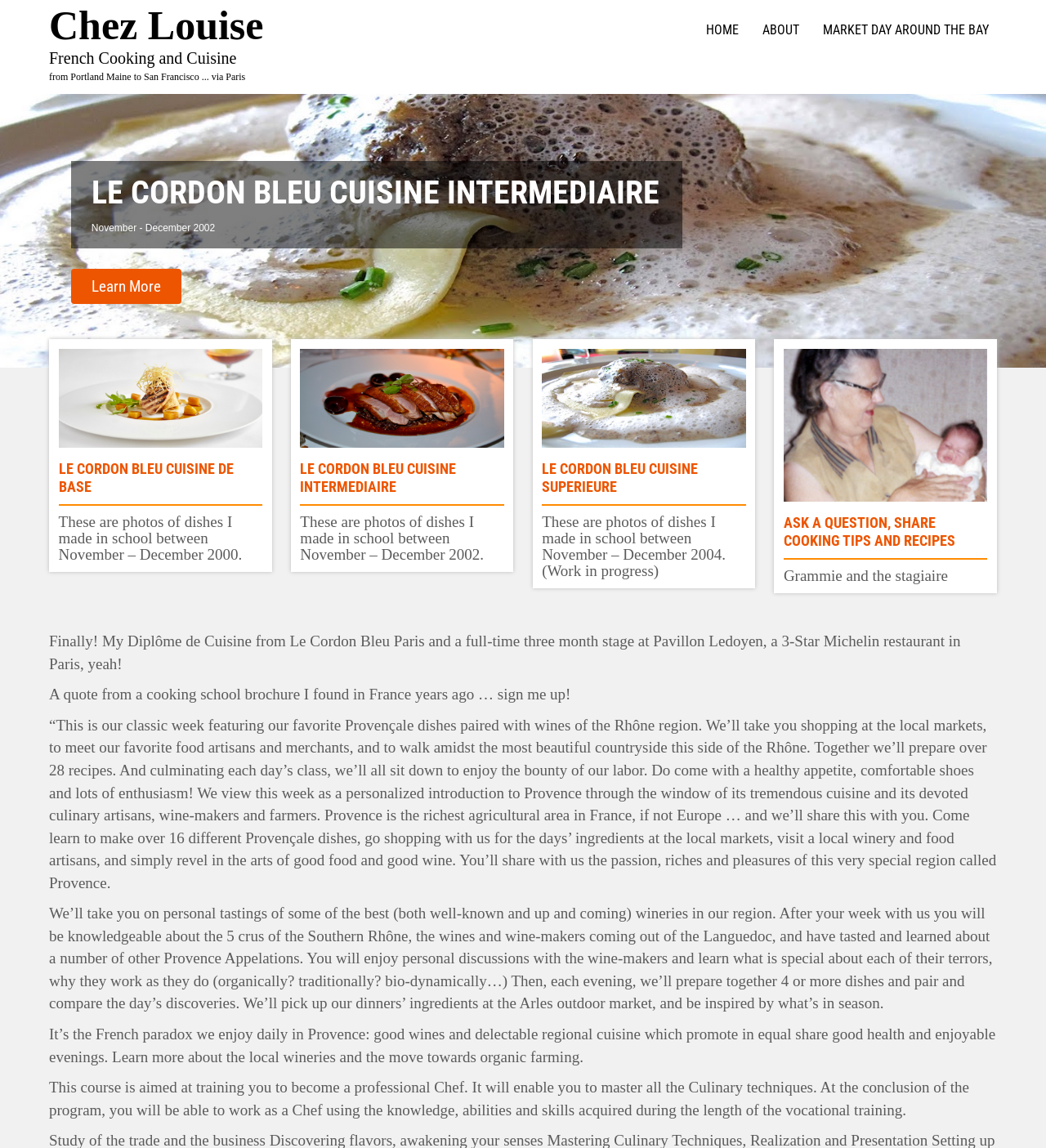Analyze the image and answer the question with as much detail as possible: 
What is the location of the cooking school mentioned on the website?

The website mentions 'Le Cordon Bleu Paris' which suggests that the cooking school is located in Paris.